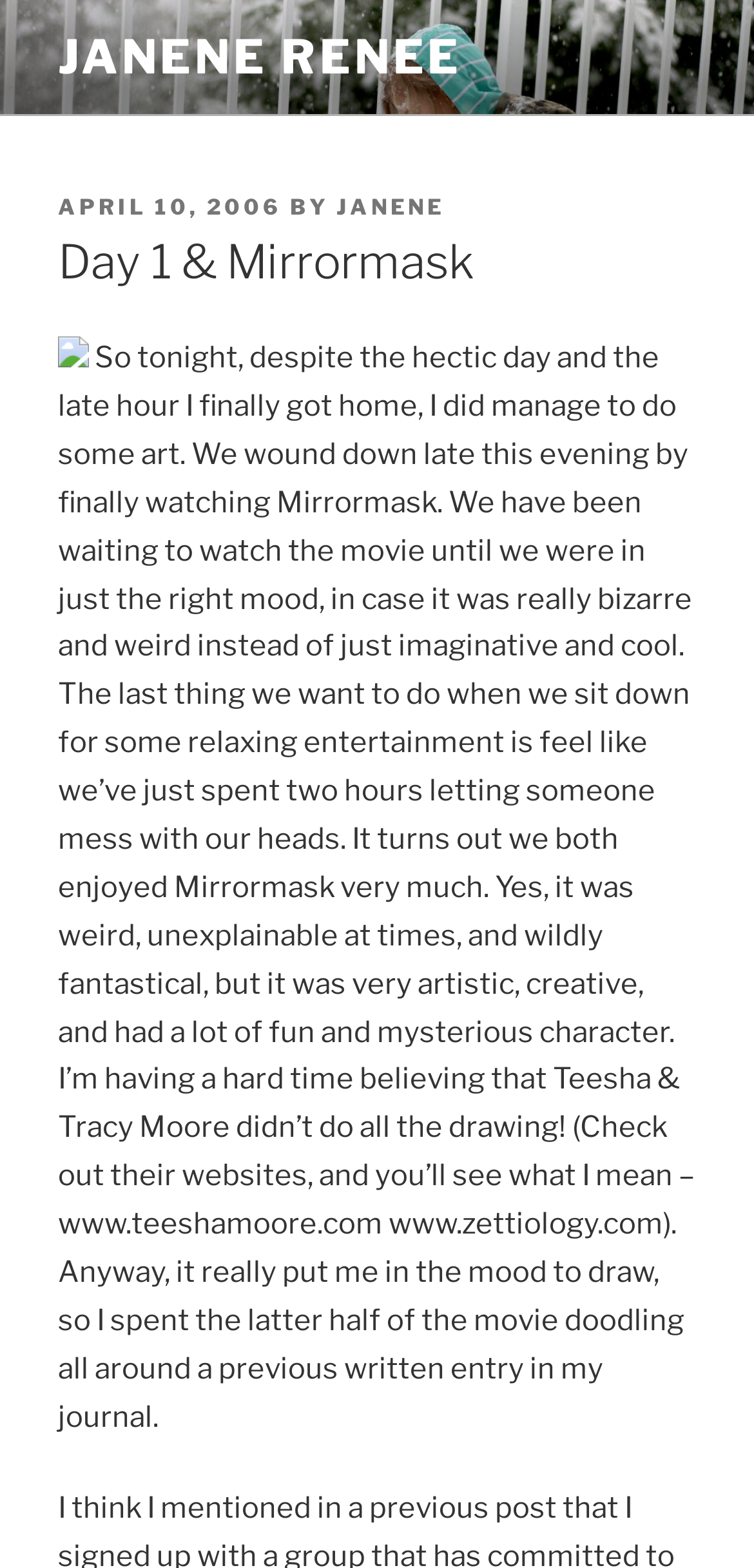Extract the primary headline from the webpage and present its text.

Day 1 & Mirrormask